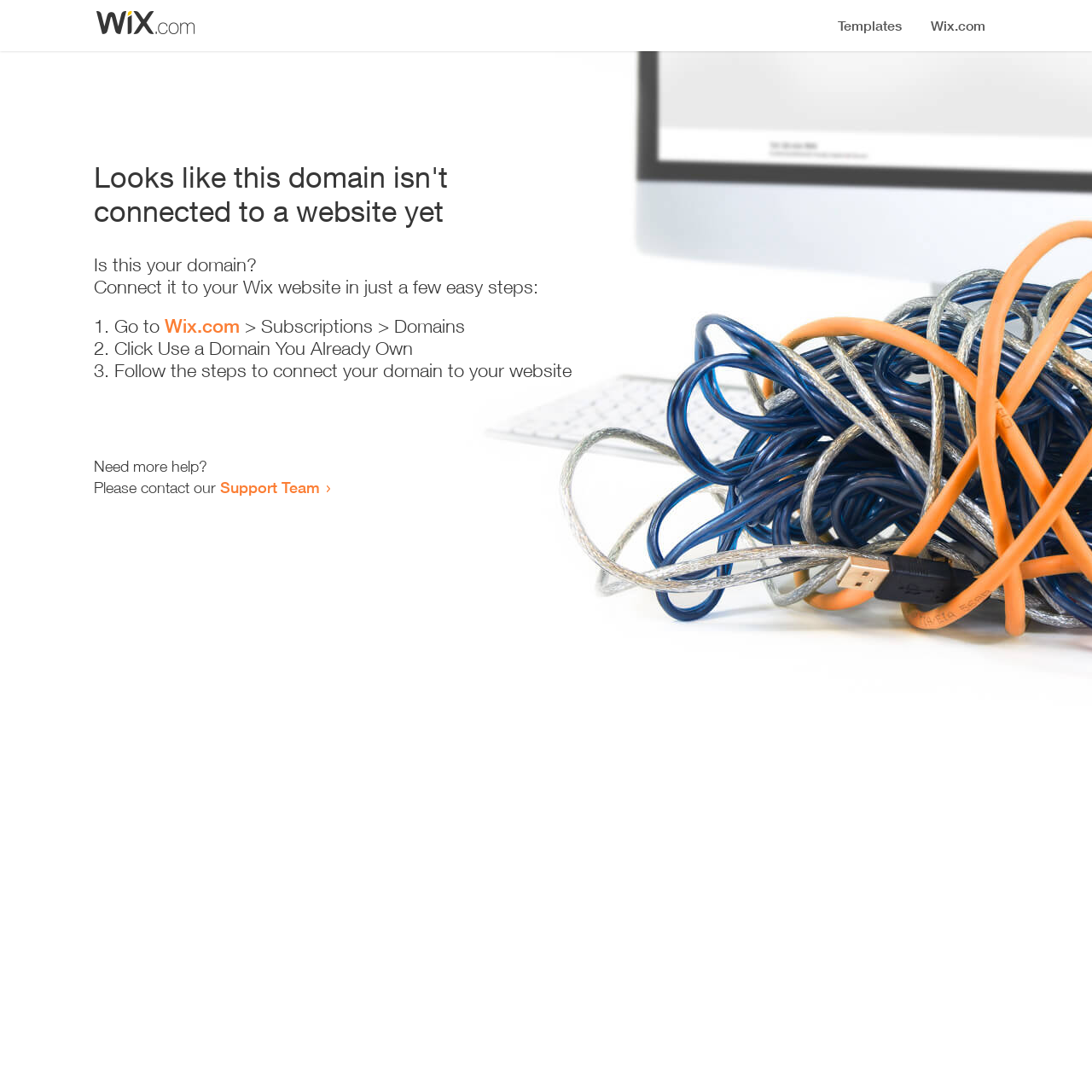Who can you contact for more help?
Provide an in-depth answer to the question, covering all aspects.

I found the link element on the webpage with the text 'Support Team' and a bounding box coordinate of [0.202, 0.438, 0.293, 0.455], which suggests that it is the team you can contact for more help.